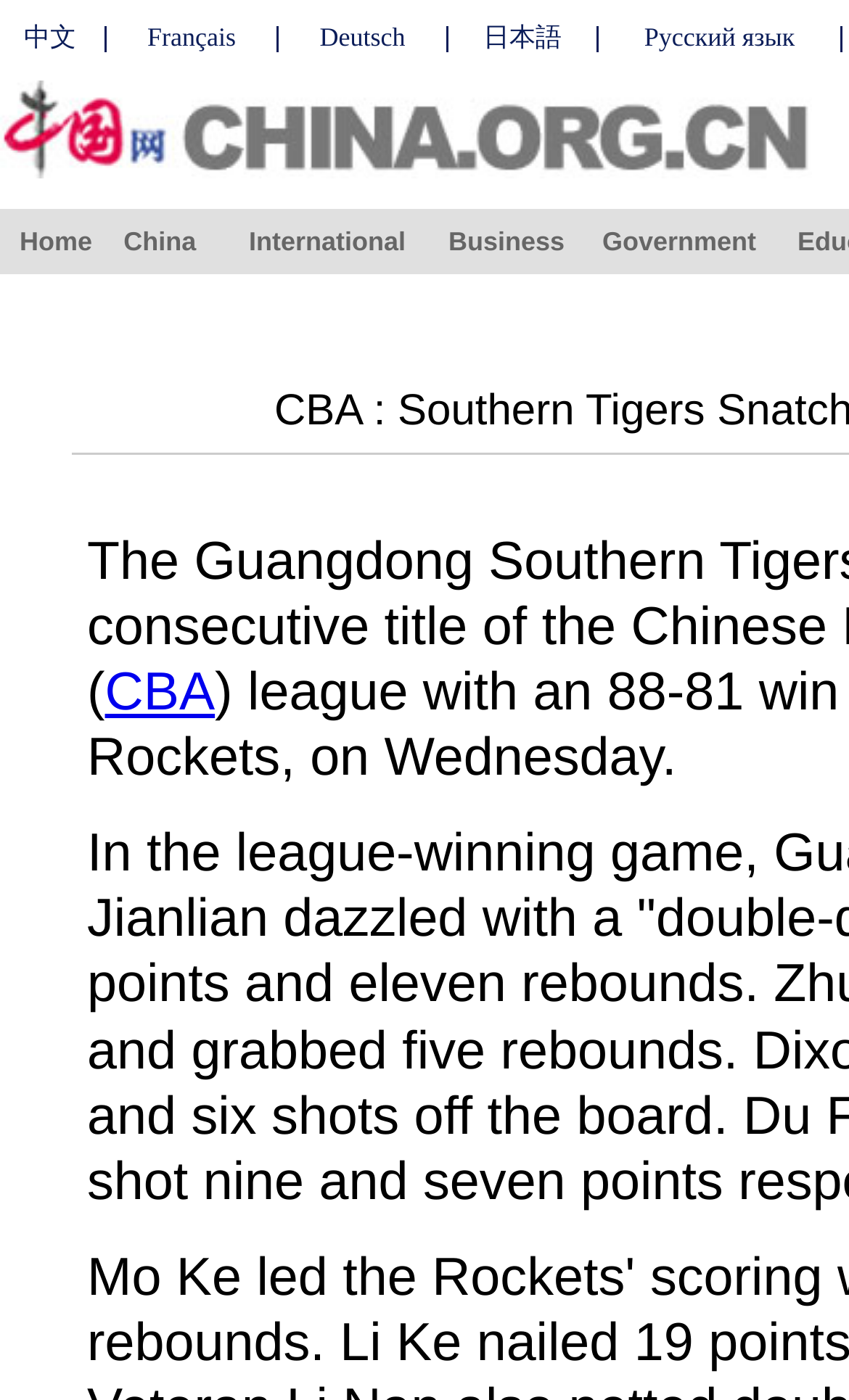Identify the bounding box of the UI component described as: "Leaks & Water Damage".

None